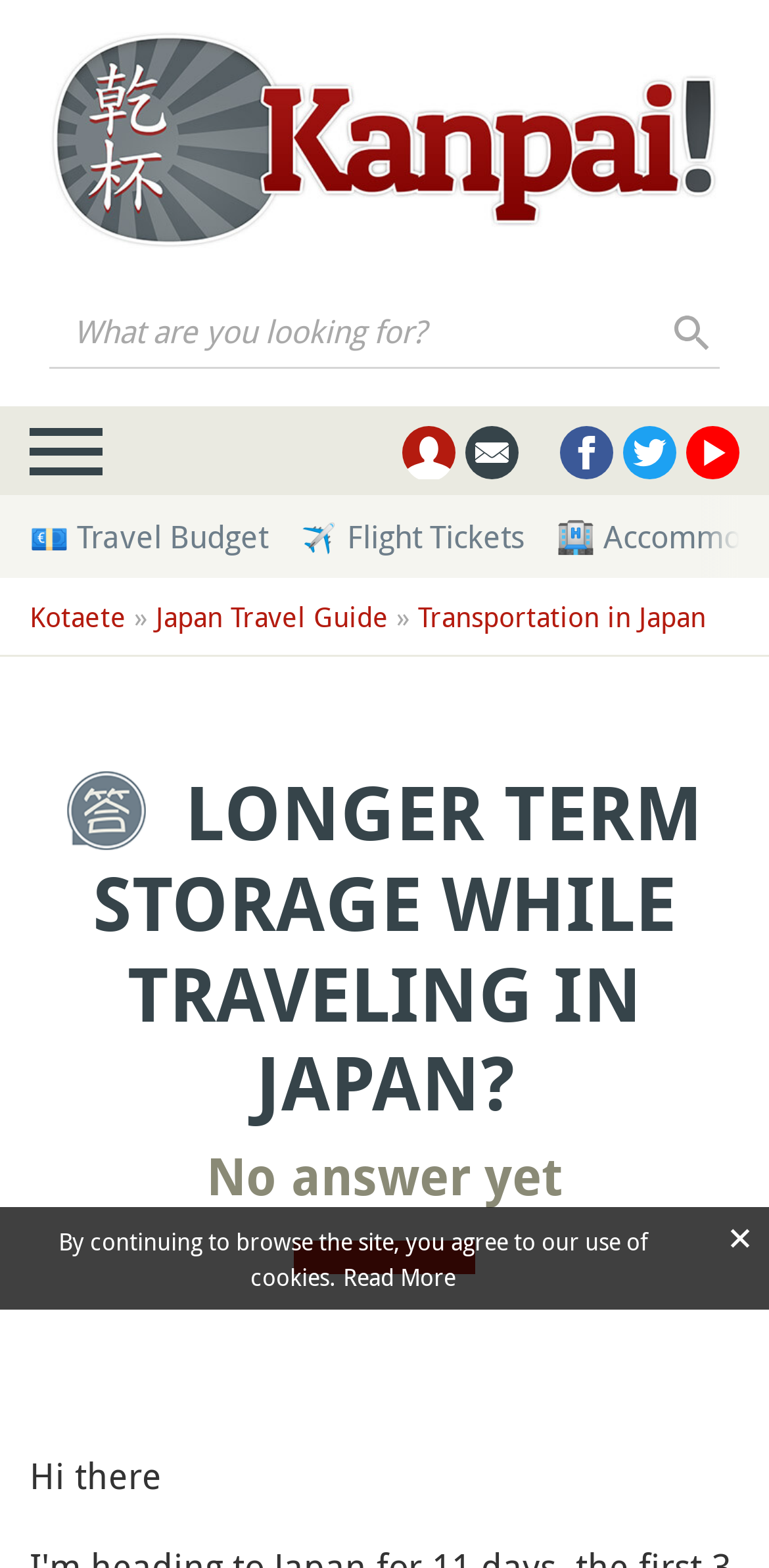Craft a detailed narrative of the webpage's structure and content.

This webpage appears to be a forum or discussion board focused on traveling in Japan. At the top left corner, there is a logo for "Kanpai-japan.com" accompanied by a search bar and a button. Below the search bar, there is a navigation menu with links to various social media platforms, including Facebook, Twitter, and YouTube.

On the top right side, there are several links to related topics, including travel budget, flight tickets, and transportation in Japan. Below these links, there is a breadcrumb navigation menu showing the current topic, "Longer term storage while traveling in Japan?", which is also the title of the main discussion thread.

The main content area has a heading that reads "LONGER TERM STORAGE WHILE TRAVELING IN JAPAN?" in large font, followed by a subheading that says "No answer yet". Below this, there is a post from a user that starts with "Hi there", which is likely the original question or topic starter.

At the bottom of the page, there is a notice about the use of cookies on the site, along with a link to "Read More" for more information. There is also a small "×" button at the bottom right corner, likely used to close a notification or popup.

Overall, the webpage has a simple and clean layout, with a focus on discussing travel-related topics in Japan.